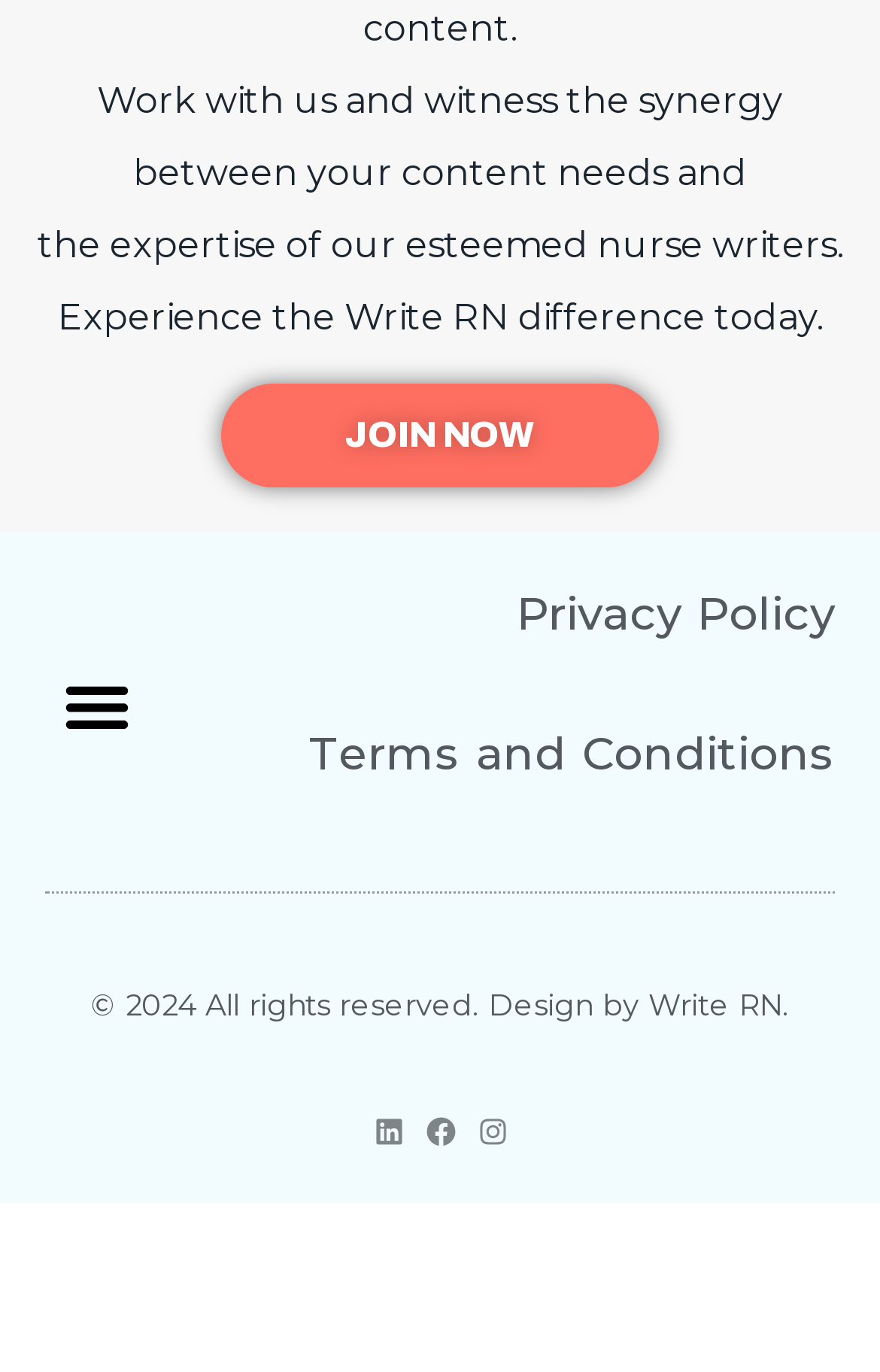Identify the bounding box coordinates for the UI element described as: "Terms and Conditions". The coordinates should be provided as four floats between 0 and 1: [left, top, right, bottom].

[0.351, 0.529, 0.949, 0.568]